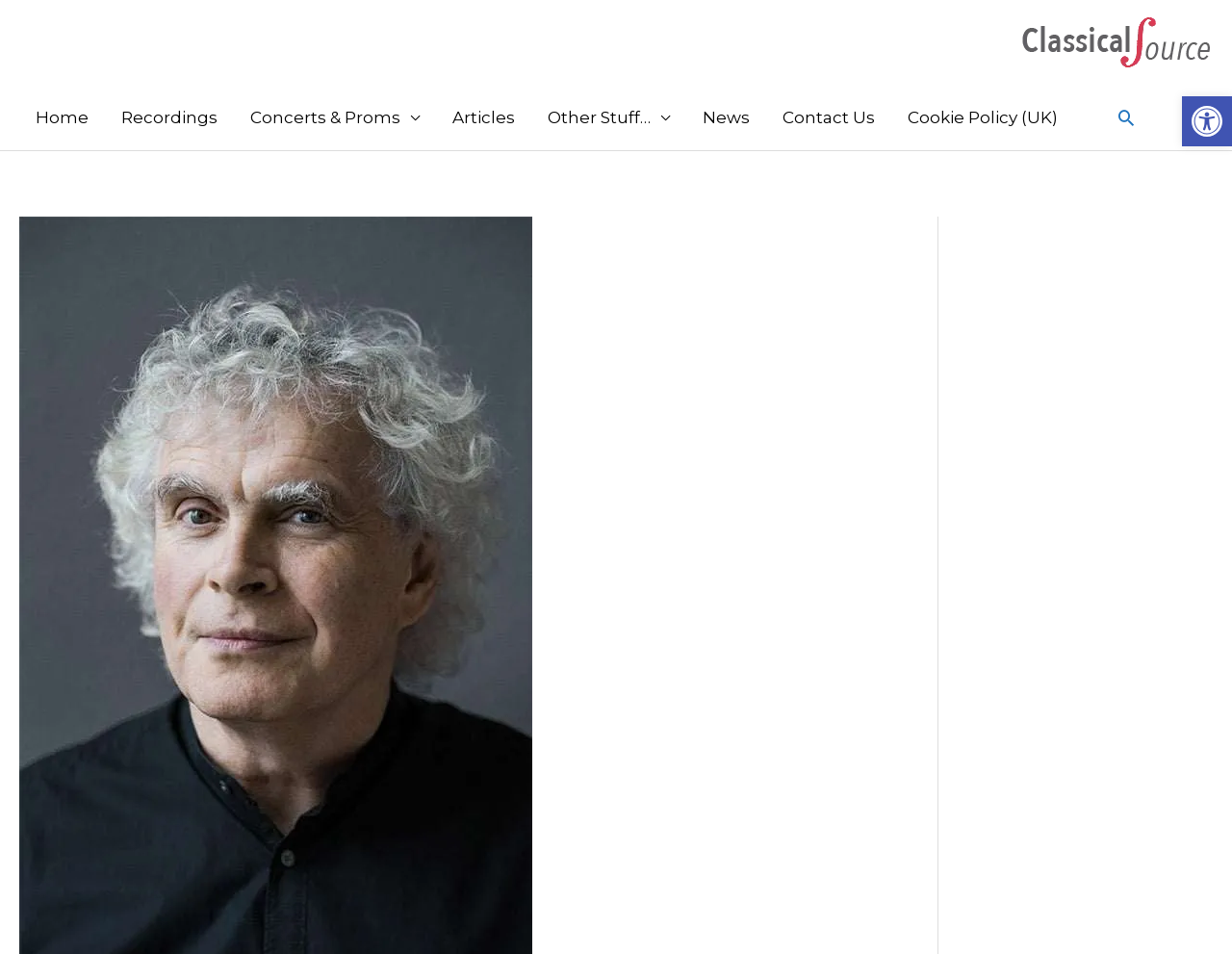Please pinpoint the bounding box coordinates for the region I should click to adhere to this instruction: "Open accessibility tools".

[0.959, 0.101, 1.0, 0.153]